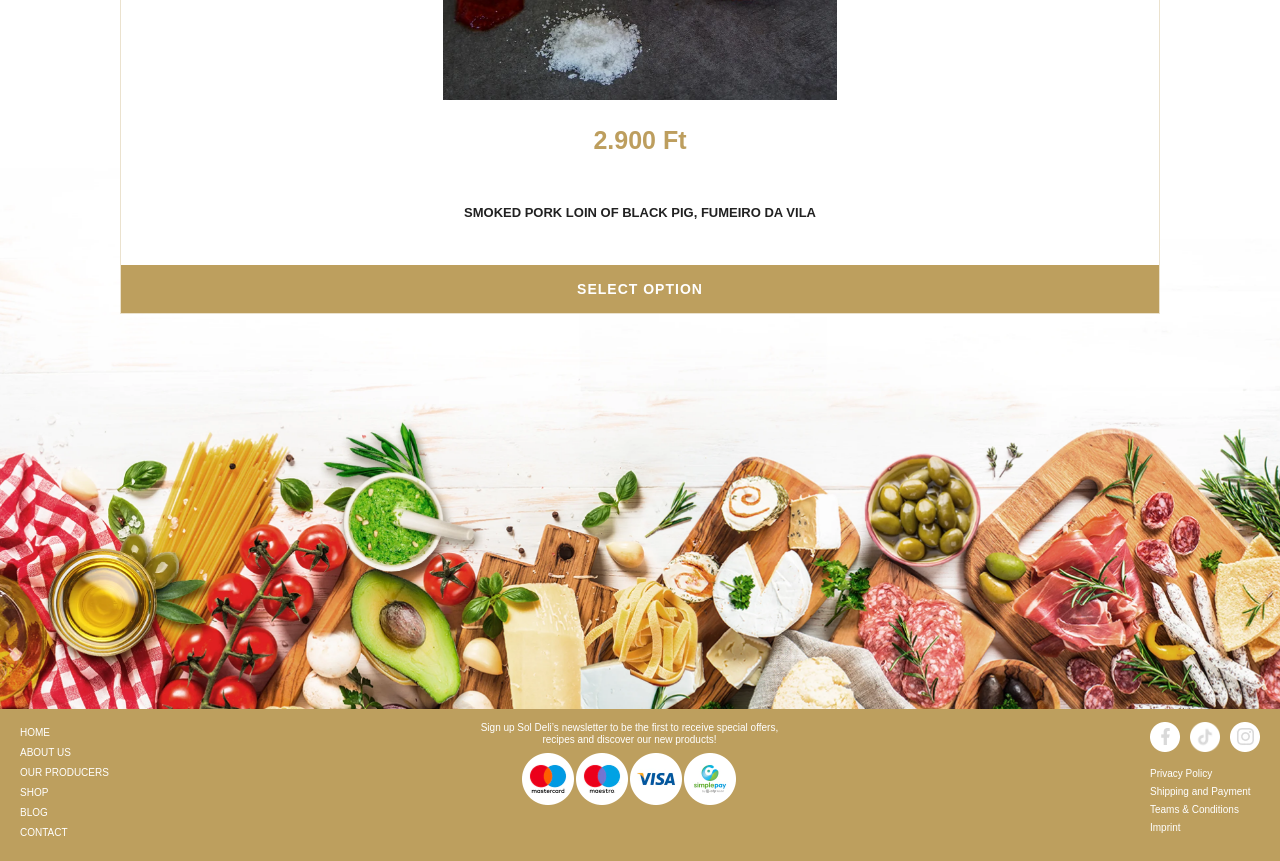Locate the bounding box coordinates of the item that should be clicked to fulfill the instruction: "Read more about the Museum of Senses".

None